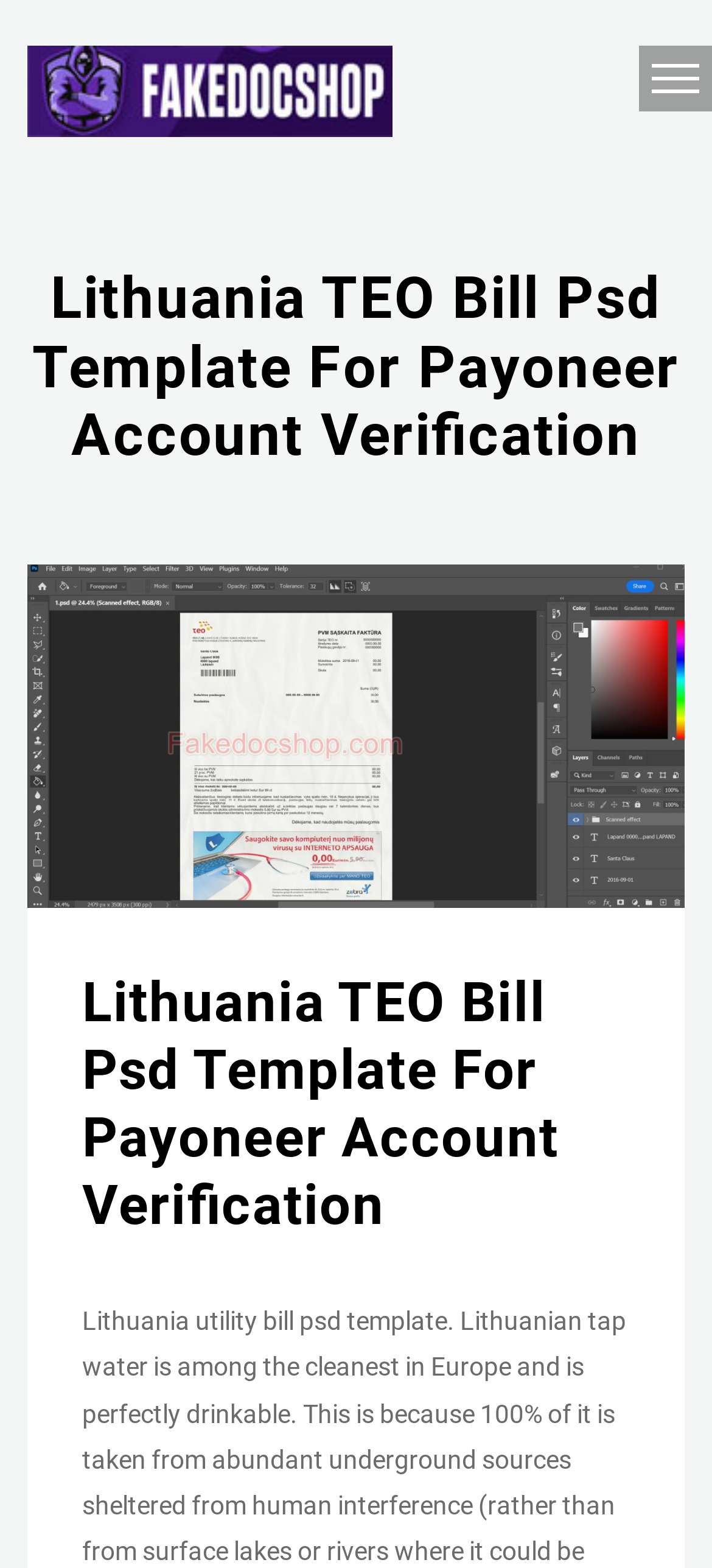Using the details from the image, please elaborate on the following question: What is the main content of the webpage?

The main content of the webpage is related to the Lithuania TEO Bill Psd Template, which is indicated by the image and headings on the webpage.